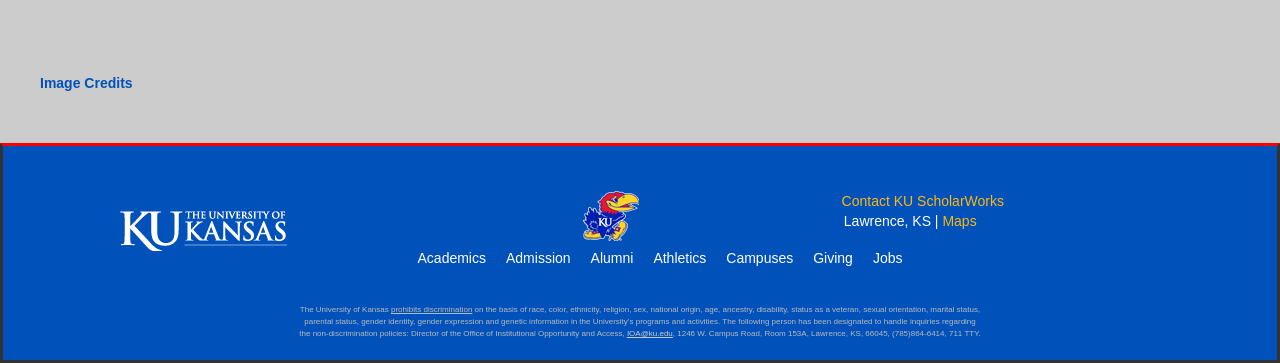Locate the bounding box coordinates of the clickable region to complete the following instruction: "Go to The University of Kansas."

[0.094, 0.612, 0.224, 0.656]